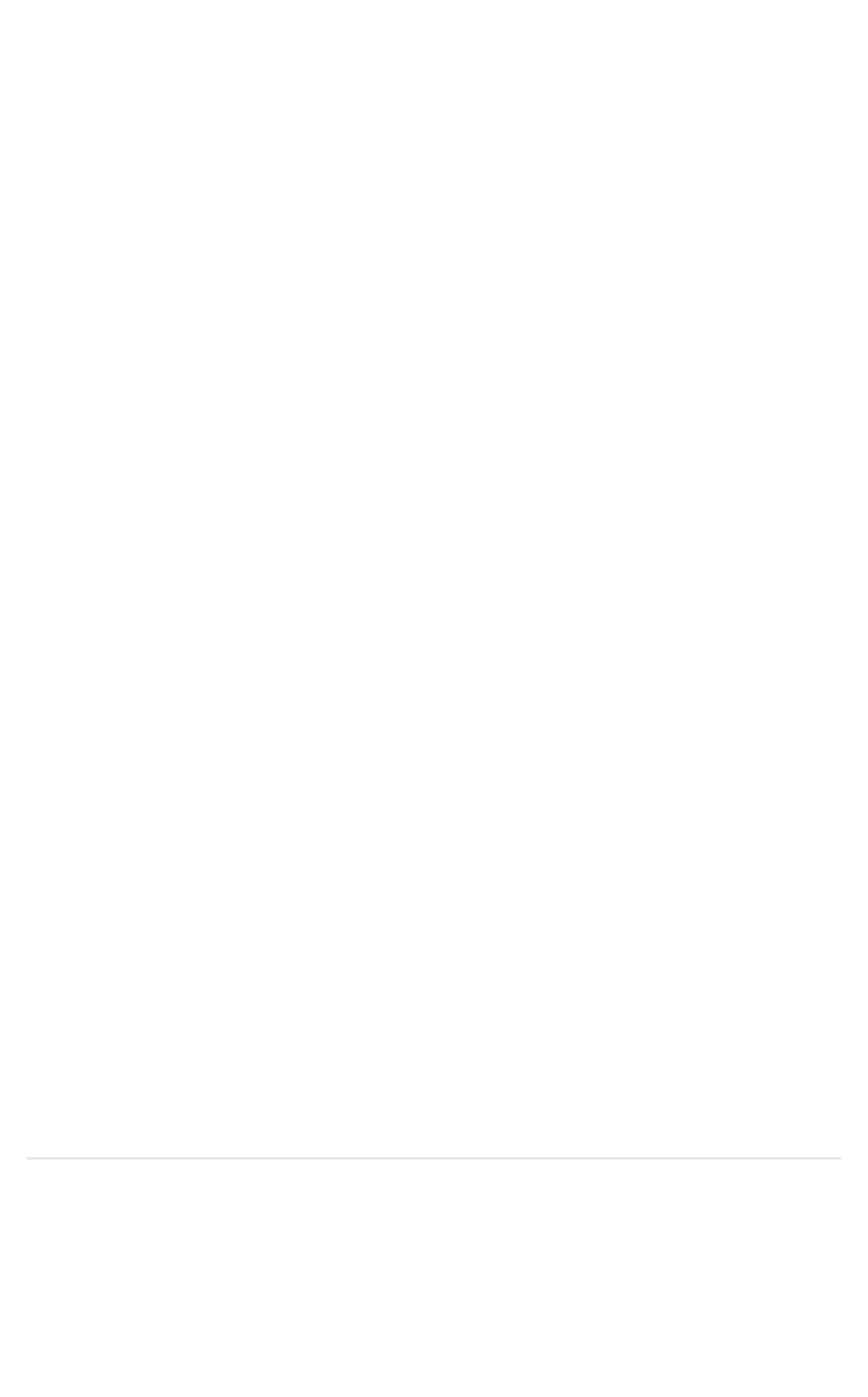For the given element description Home, determine the bounding box coordinates of the UI element. The coordinates should follow the format (top-left x, top-left y, bottom-right x, bottom-right y) and be within the range of 0 to 1.

[0.04, 0.335, 0.133, 0.361]